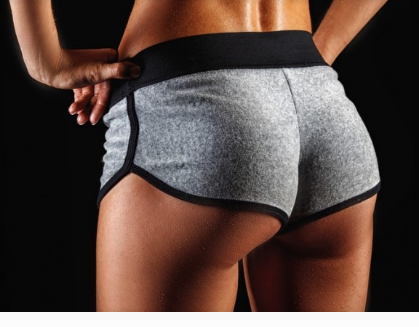Detail every aspect of the image in your caption.

The image depicts a close-up view of a woman's posterior, showcasing her athletic physique in fitted gray shorts with a black waistband. The backdrop is dark, emphasizing the contours and muscle definition in her glutes and thighs. The lighting highlights the smooth texture of her skin and the fabric of the shorts, suggesting an active lifestyle. This visual is likely associated with discussions on buttock augmentation and consultations for cosmetic procedures, emphasizing the pursuit of body confidence and enhancement through professional guidance.